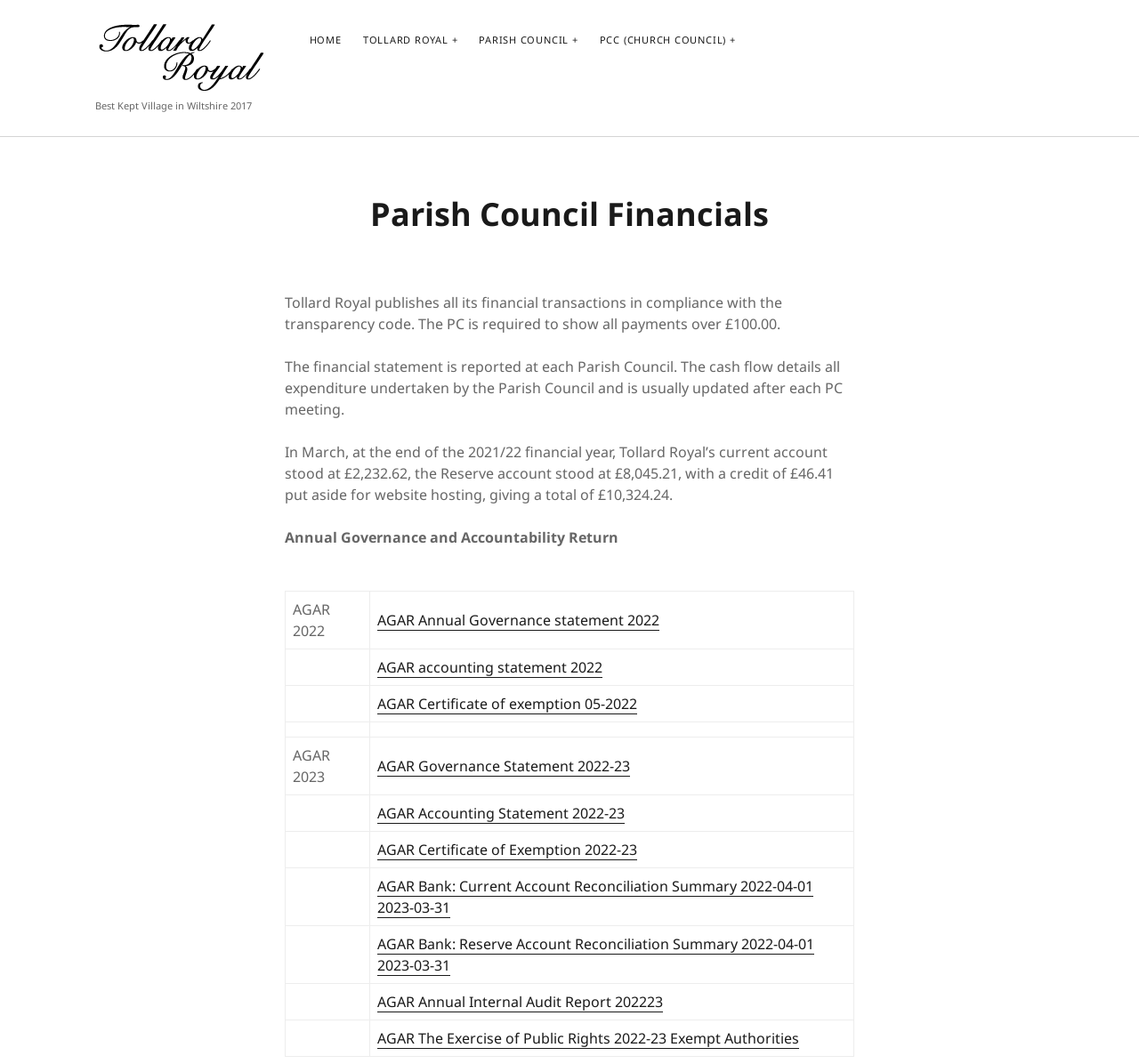Kindly determine the bounding box coordinates for the area that needs to be clicked to execute this instruction: "Read the article about the importance of teamwork".

None